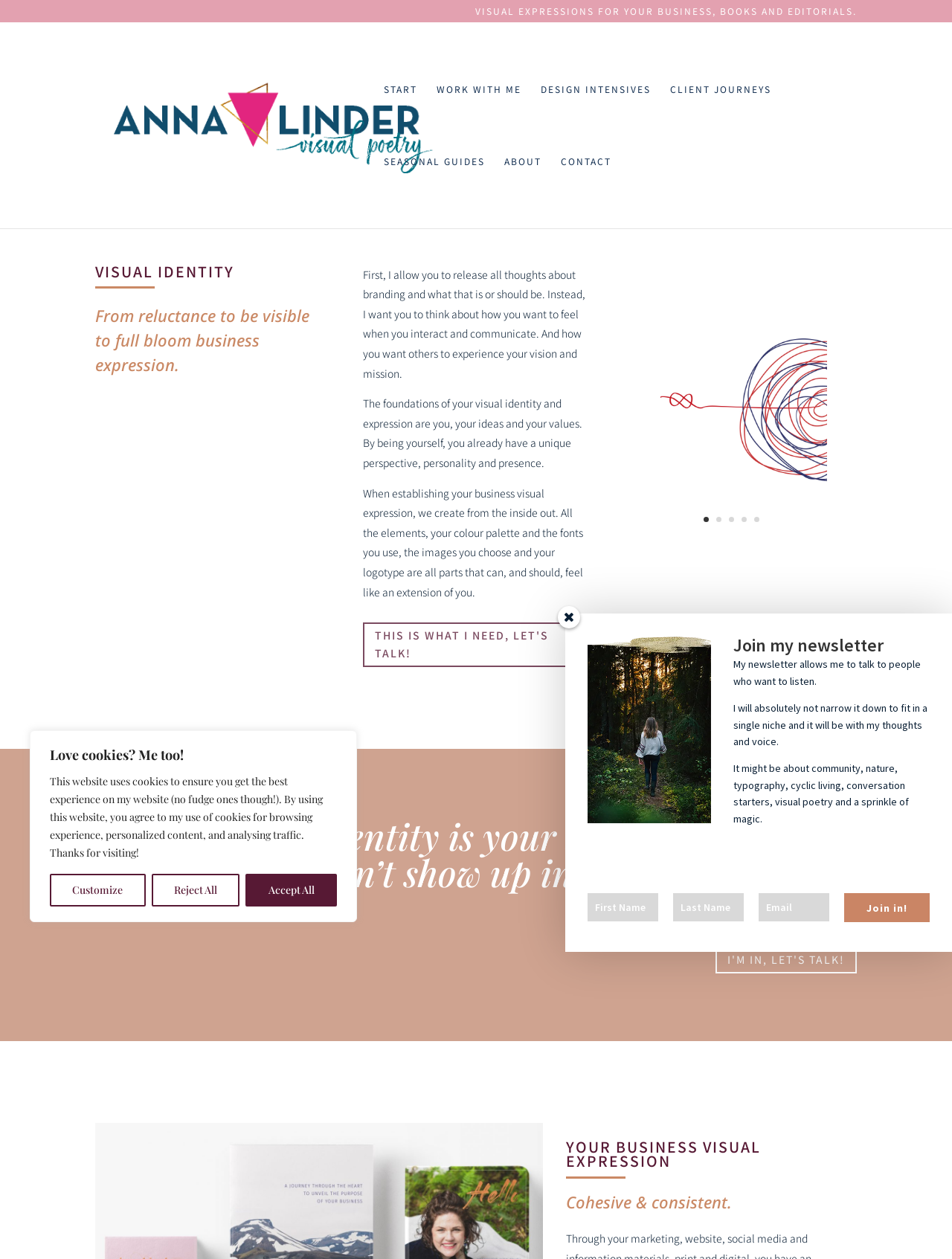Please identify the bounding box coordinates of the element I should click to complete this instruction: 'Enter your first name in the input field'. The coordinates should be given as four float numbers between 0 and 1, like this: [left, top, right, bottom].

[0.617, 0.709, 0.691, 0.732]